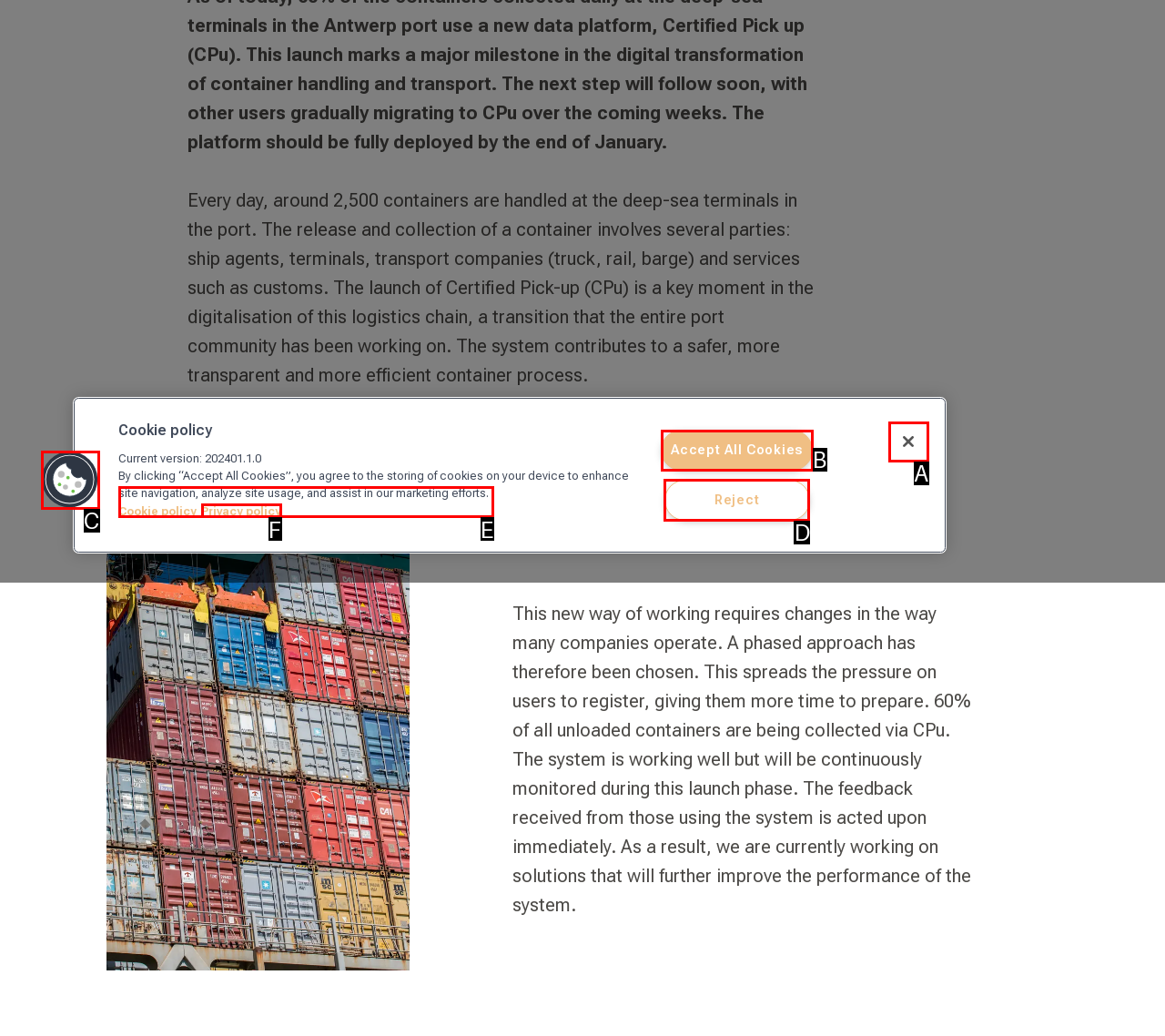Please select the letter of the HTML element that fits the description: aria-label="Close". Answer with the option's letter directly.

A